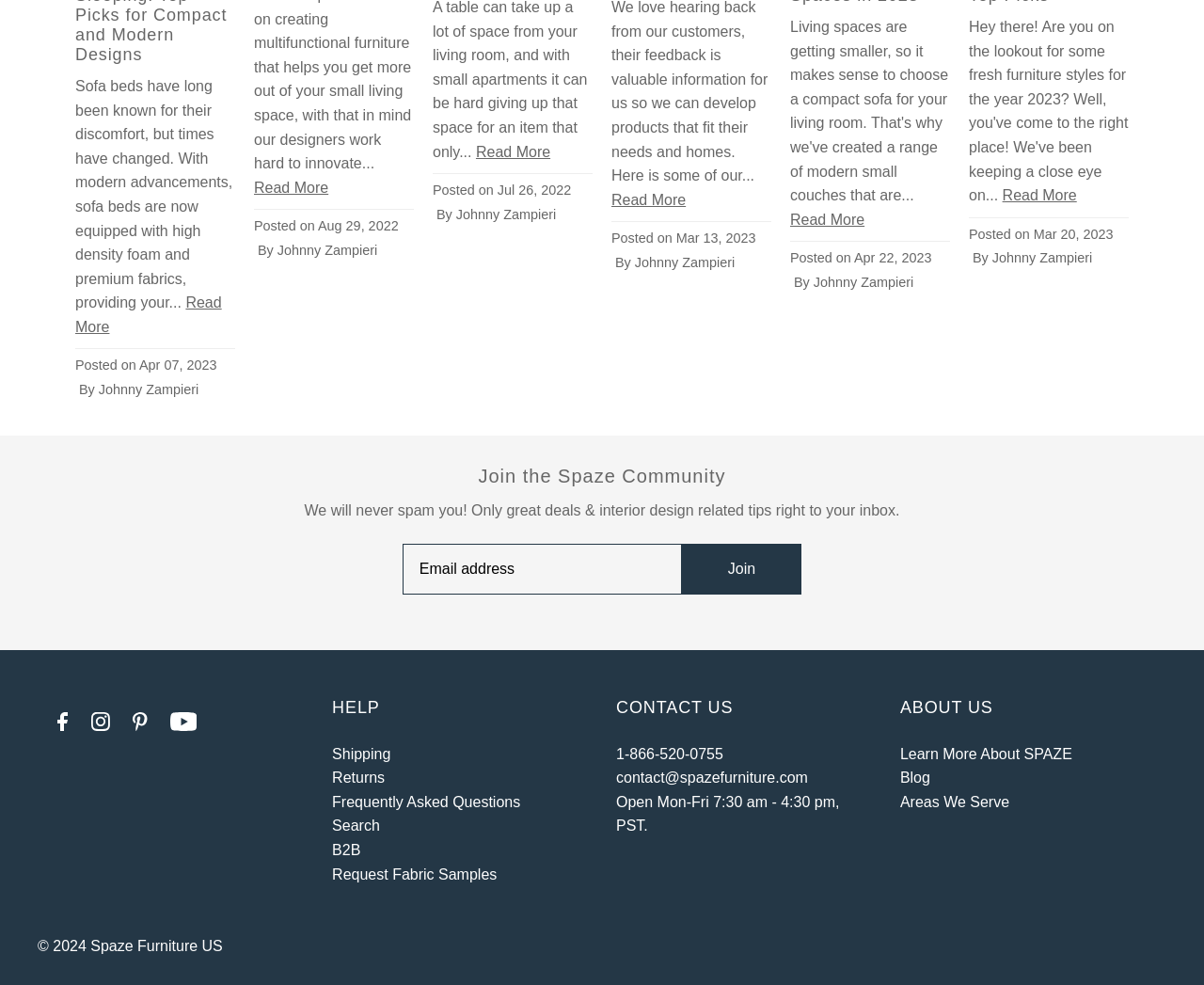Provide the bounding box coordinates for the UI element that is described as: "Read More".

[0.656, 0.215, 0.718, 0.231]